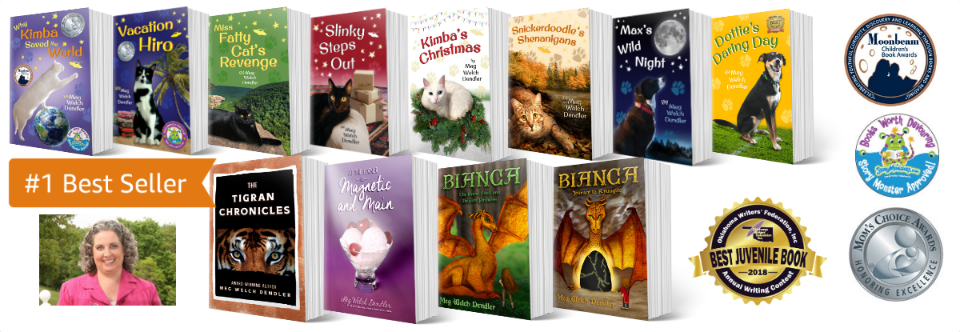Respond with a single word or phrase for the following question: 
What award is displayed alongside the books?

Moonbeam Children's Book Awards